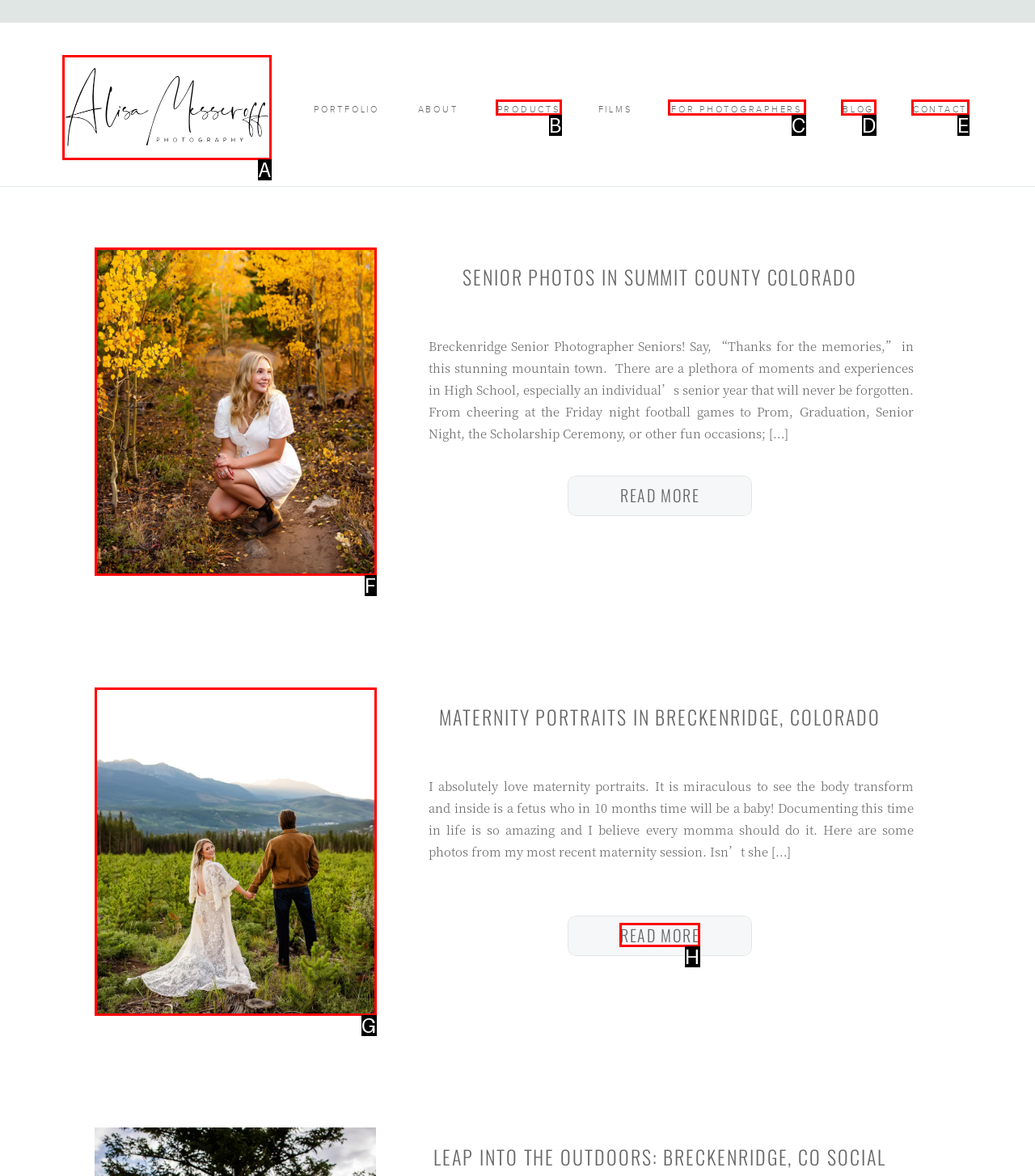Choose the letter of the option that needs to be clicked to perform the task: View Maternity Portraits in Breckenridge, Colorado. Answer with the letter.

H